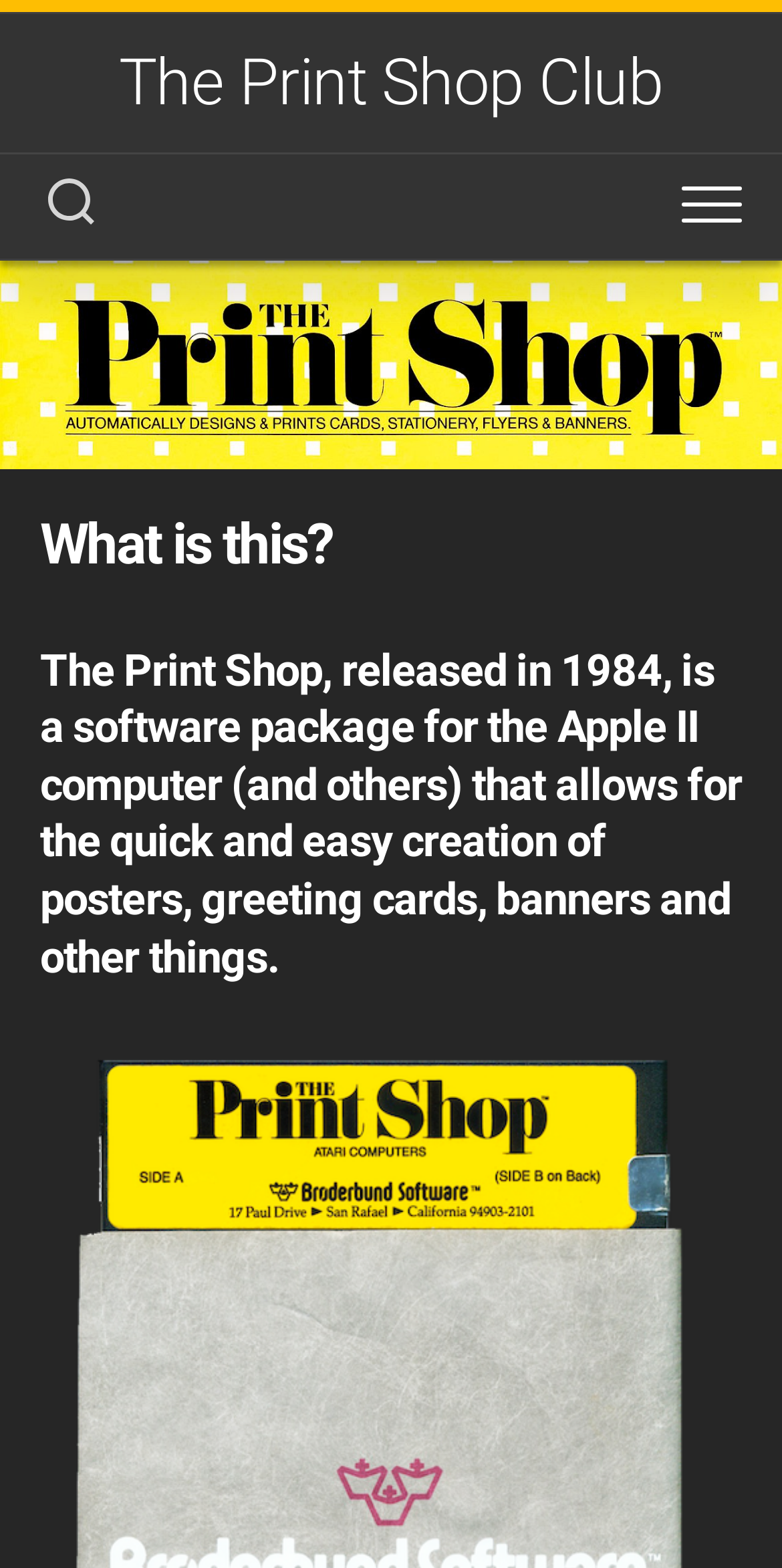Identify the primary heading of the webpage and provide its text.

What is this?